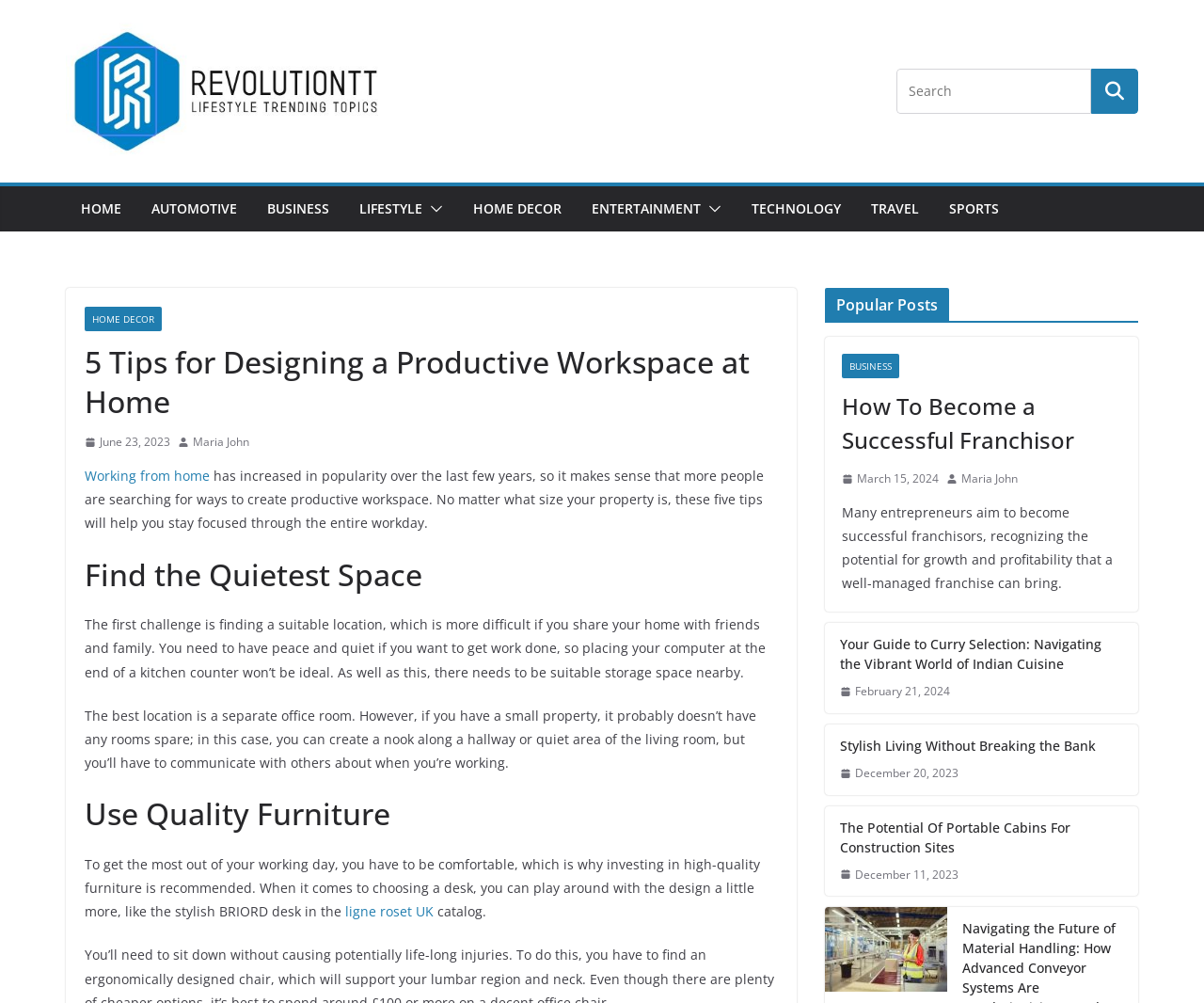Craft a detailed narrative of the webpage's structure and content.

This webpage is about designing a productive workspace at home. At the top, there is a logo "RevolutionTT" with a search bar and a search button to the right. Below the logo, there is a navigation menu with links to different categories such as "HOME", "AUTOMOTIVE", "BUSINESS", and more.

The main content of the webpage is an article titled "5 Tips for Designing a Productive Workspace at Home". The article is divided into sections with headings such as "Find the Quietest Space", "Use Quality Furniture", and more. Each section has a brief description of the tip, with some sections including links to external resources.

To the right of the article, there is a section titled "Popular Posts" with links to other articles on the website. Each article has a title, a date, and an author. There are also images and timestamps associated with each article.

At the bottom of the webpage, there is an image of "Advanced Conveyor Systems".